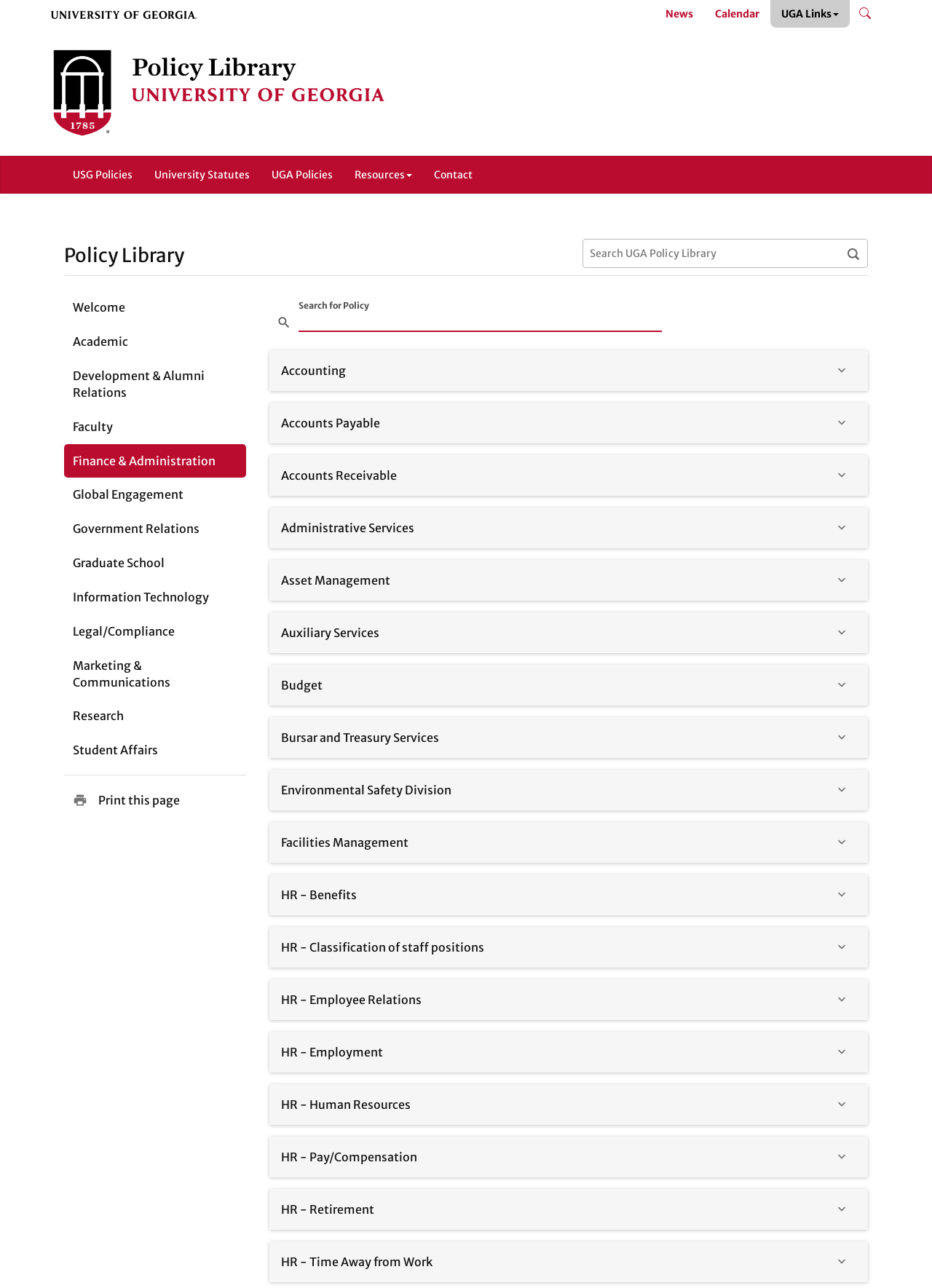Show the bounding box coordinates for the element that needs to be clicked to execute the following instruction: "Search for Policy". Provide the coordinates in the form of four float numbers between 0 and 1, i.e., [left, top, right, bottom].

[0.32, 0.244, 0.71, 0.253]